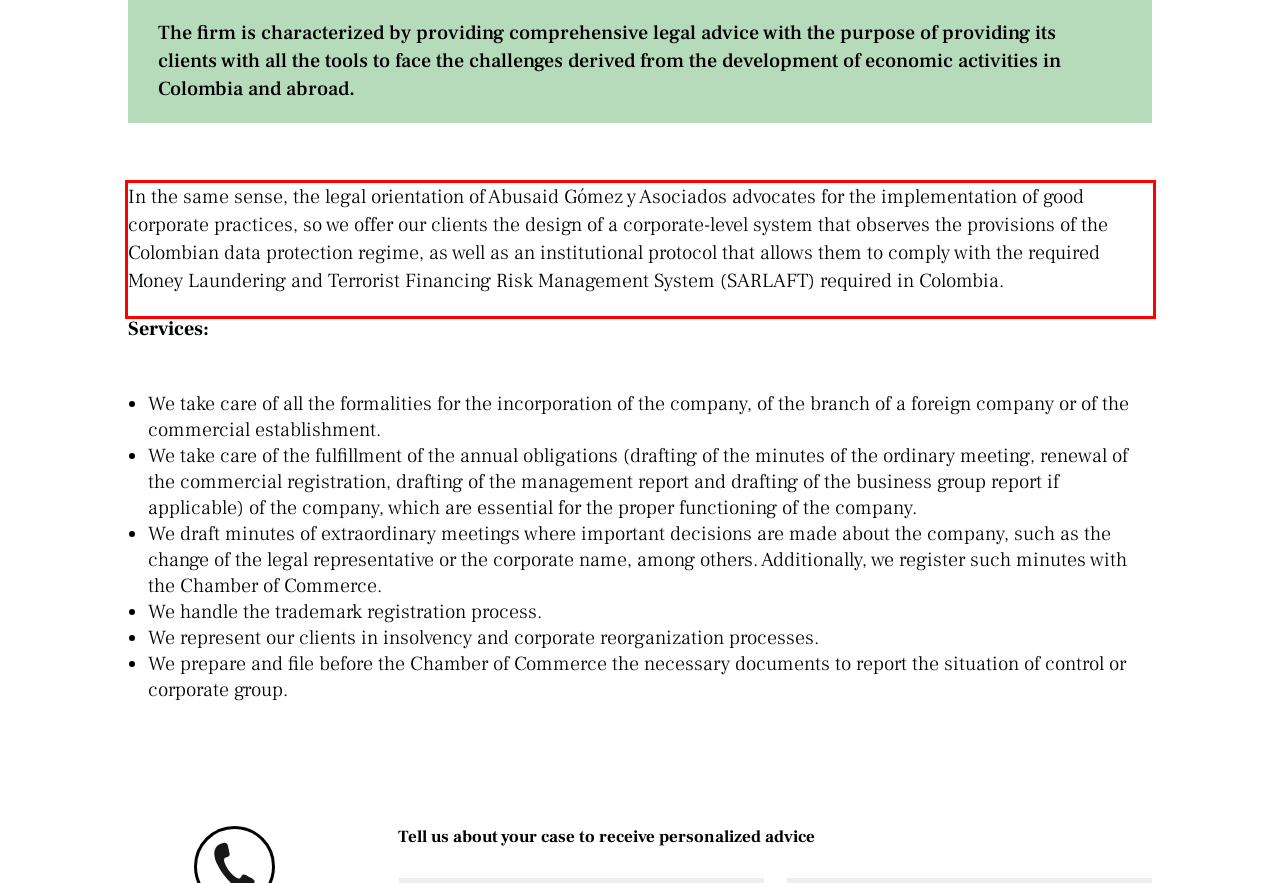You are presented with a webpage screenshot featuring a red bounding box. Perform OCR on the text inside the red bounding box and extract the content.

In the same sense, the legal orientation of Abusaid Gómez y Asociados advocates for the implementation of good corporate practices, so we offer our clients the design of a corporate-level system that observes the provisions of the Colombian data protection regime, as well as an institutional protocol that allows them to comply with the required Money Laundering and Terrorist Financing Risk Management System (SARLAFT) required in Colombia.